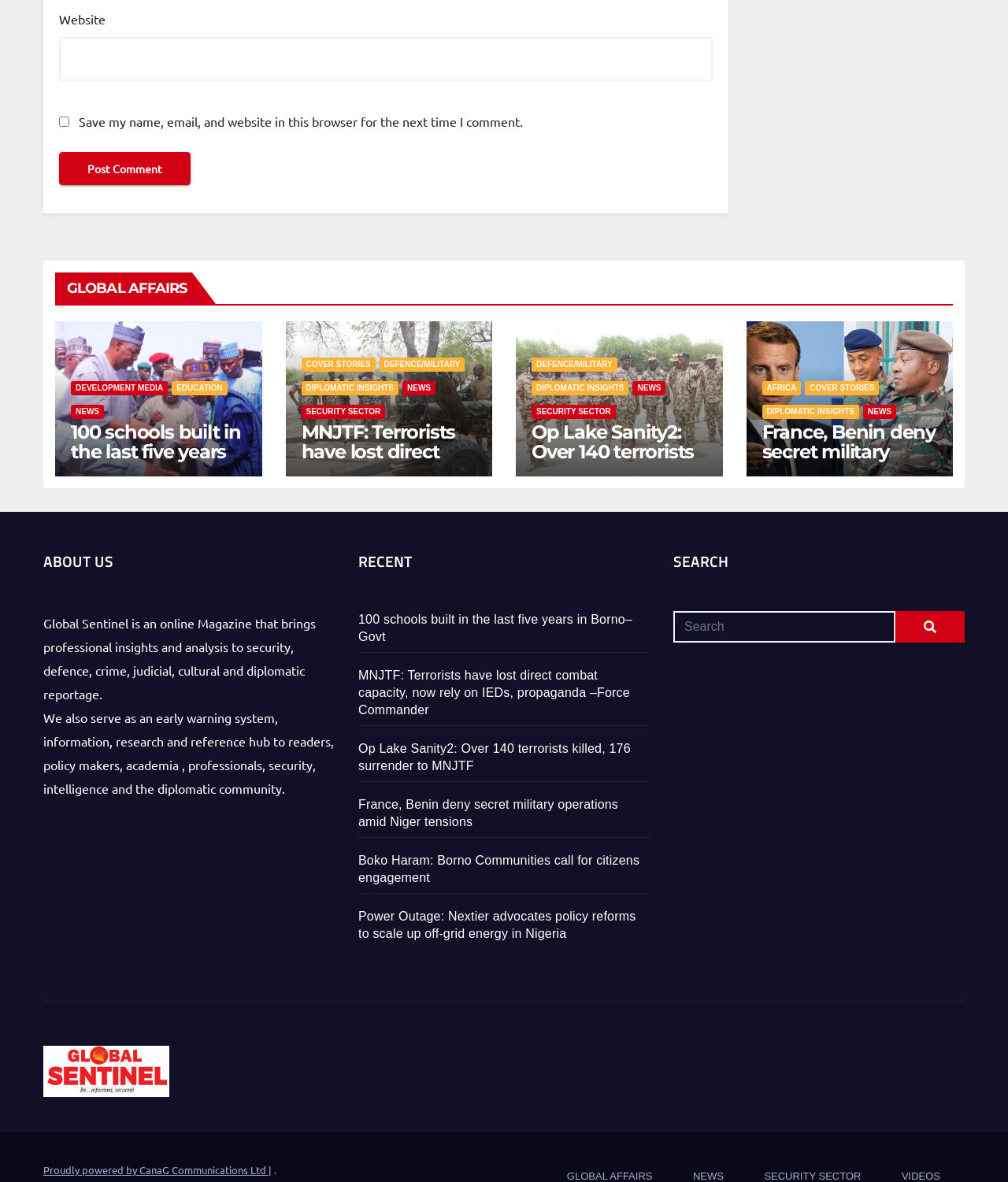Locate the bounding box coordinates of the area where you should click to accomplish the instruction: "Post a comment".

[0.059, 0.129, 0.189, 0.157]